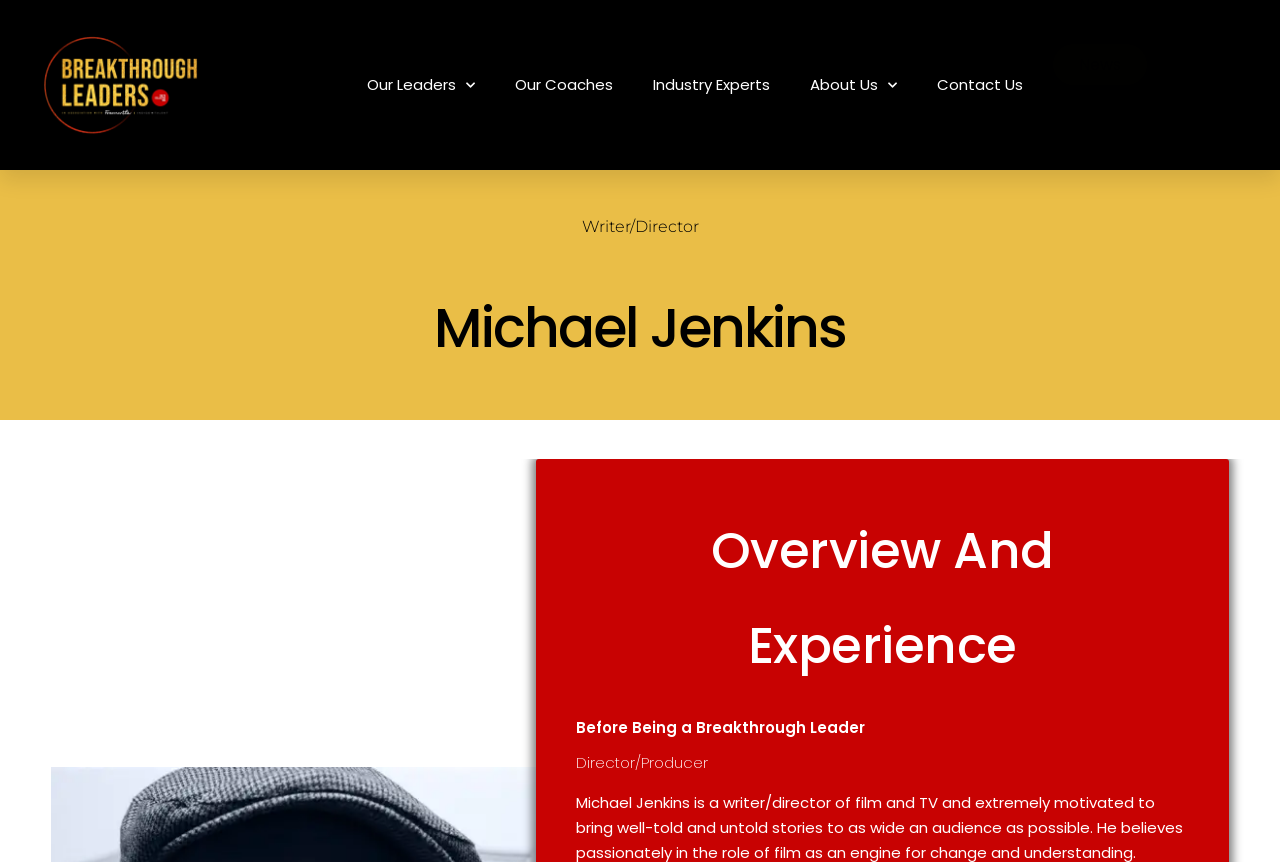Find the bounding box coordinates for the HTML element described in this sentence: "News". Provide the coordinates as four float numbers between 0 and 1, in the format [left, top, right, bottom].

[0.822, 0.078, 0.896, 0.125]